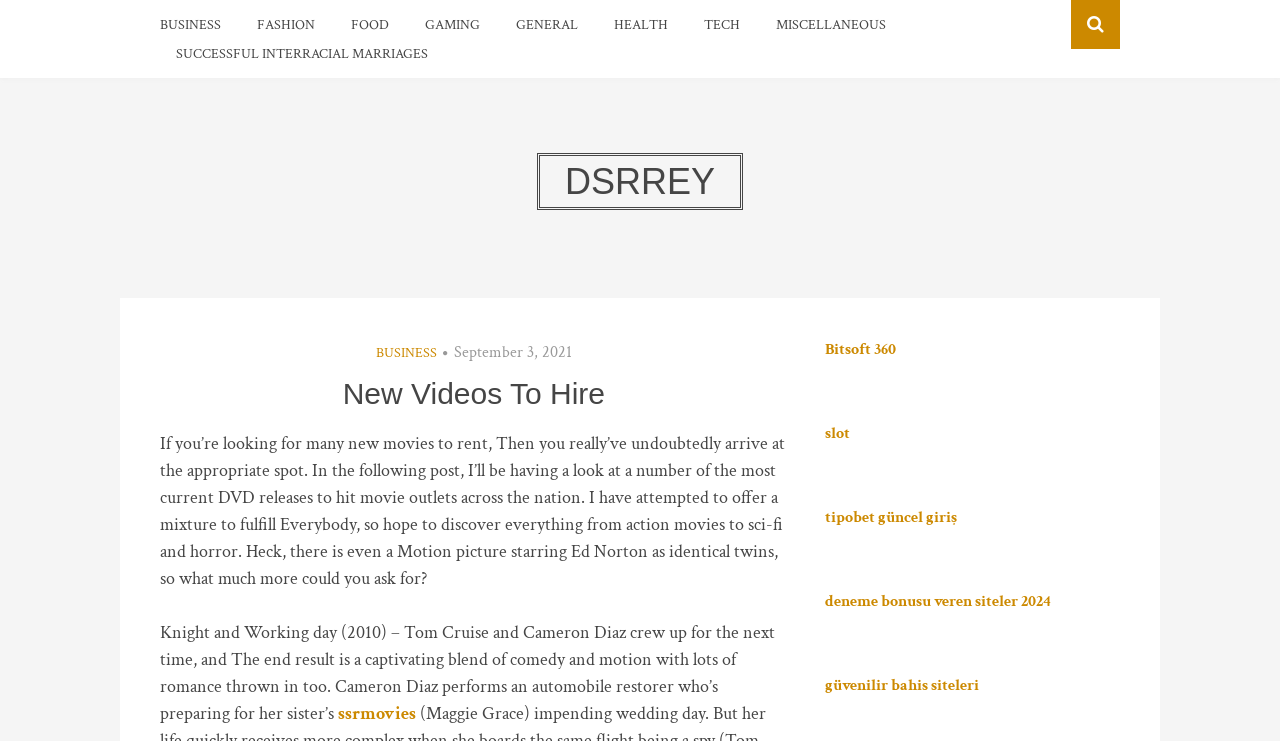Can you determine the bounding box coordinates of the area that needs to be clicked to fulfill the following instruction: "Check out Knight and Day"?

[0.125, 0.838, 0.605, 0.978]